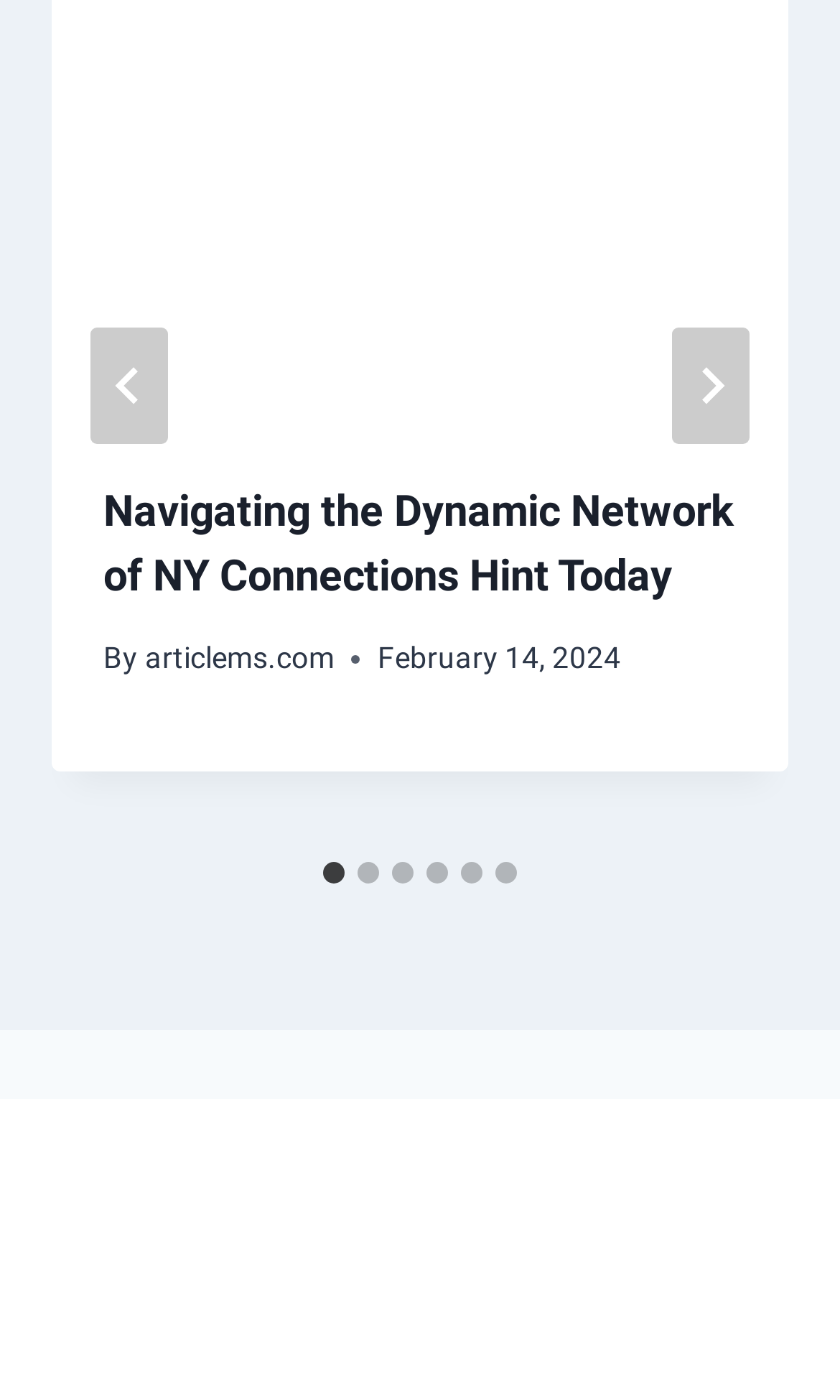Provide a short answer using a single word or phrase for the following question: 
How many navigation buttons are there?

2